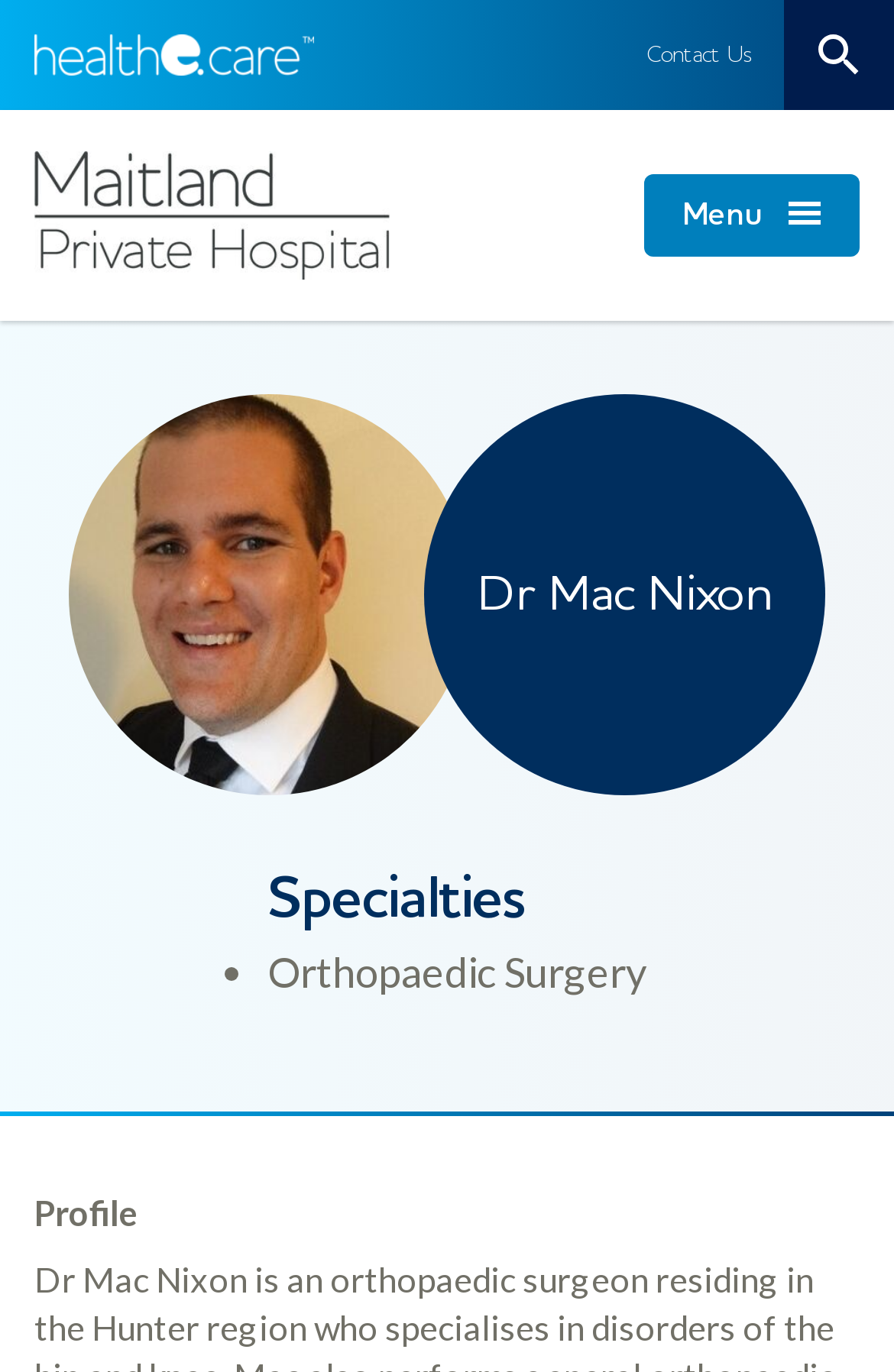Given the following UI element description: "alt="Healthecare Logo"", find the bounding box coordinates in the webpage screenshot.

[0.038, 0.026, 0.359, 0.054]